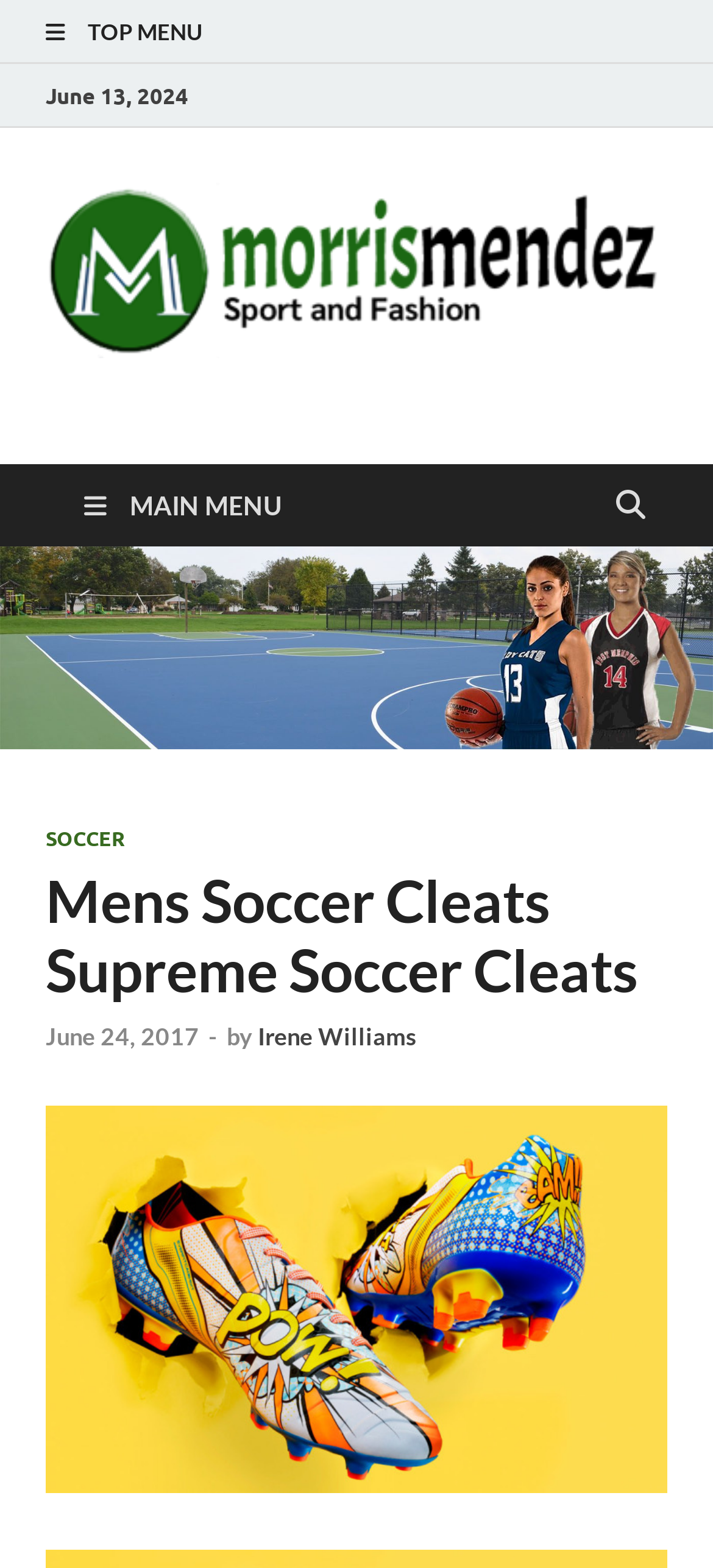Please identify the bounding box coordinates for the region that you need to click to follow this instruction: "Click on the image of Mens Soccer Cleats Supreme Soccer Cleats".

[0.064, 0.705, 0.936, 0.952]